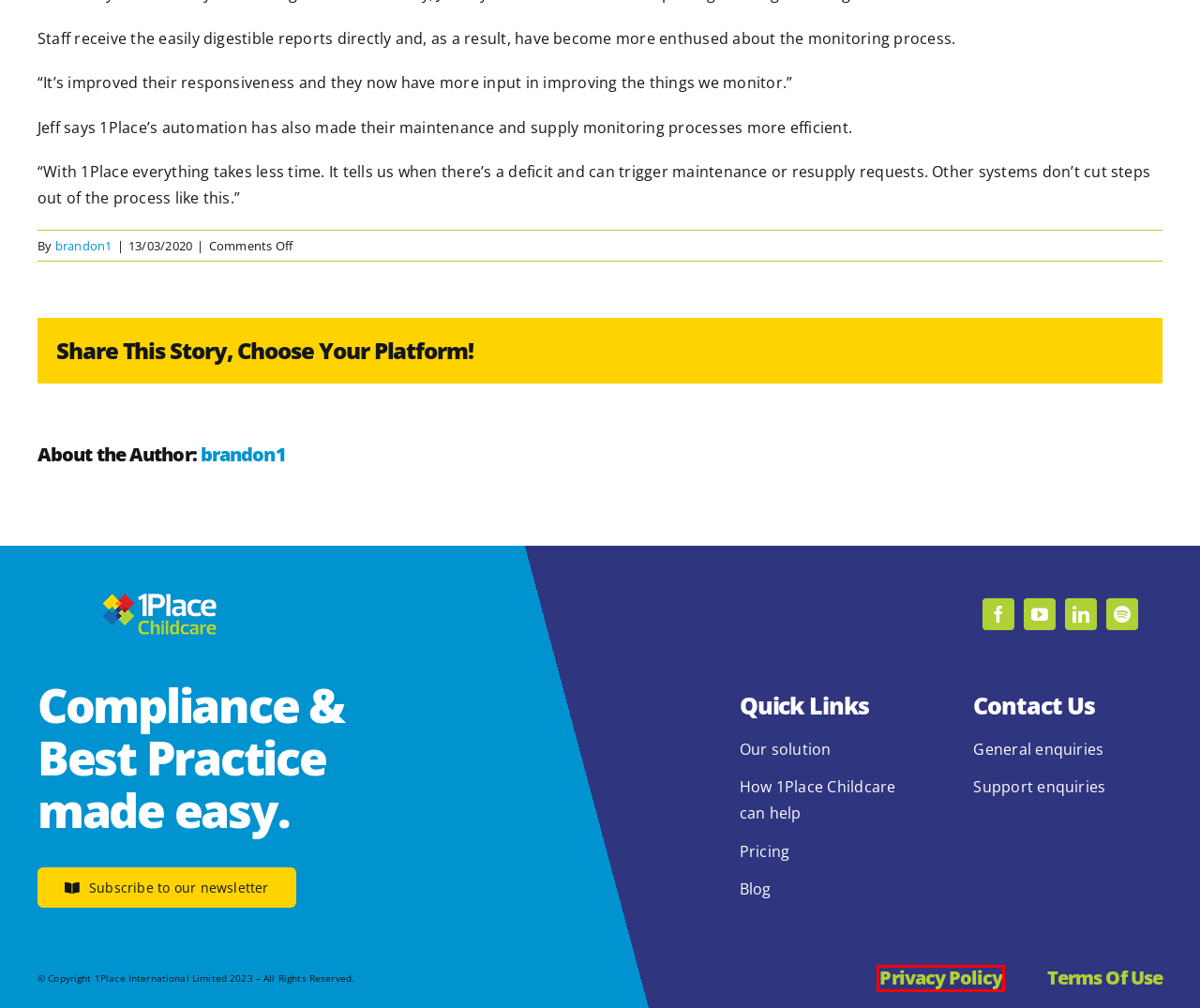Given a webpage screenshot with a red bounding box around a particular element, identify the best description of the new webpage that will appear after clicking on the element inside the red bounding box. Here are the candidates:
A. 1Place compliance software links childcare centres to shared learning vision - 1Place Childcare
B. Privacy Policy - 1Place Online
C. Terms of Use - 1Place Online
D. brandon1, Author at 1Place Childcare Australia
E. Newsletter - 1Place Childcare
F. ECE Compliance & Best Practice Management - 1Place Childcare
G. 1Place Childcare Blog - Articles, News & Compliance Best Practice
H. Contact Us - 1Place Childcare Compliance Tracking for ECEs

B